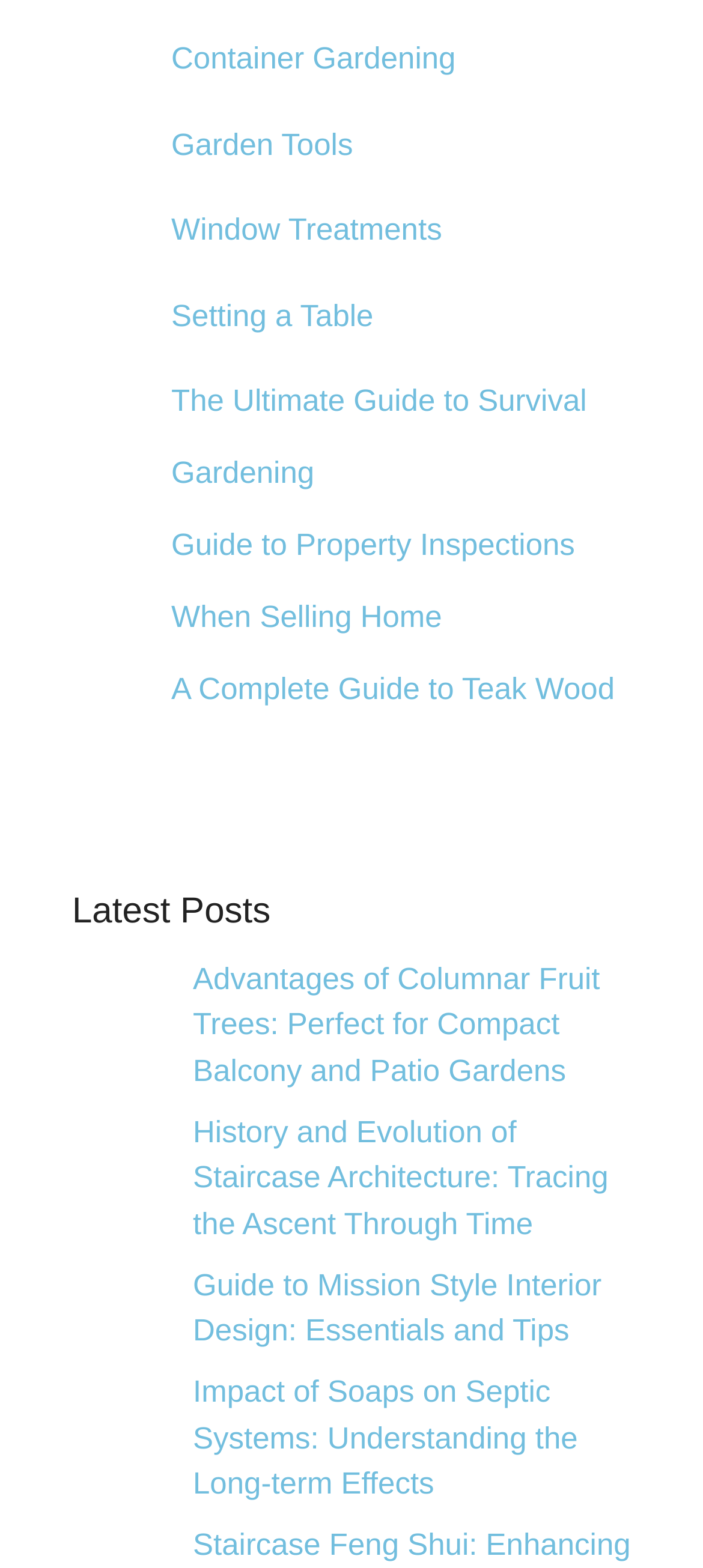Determine the bounding box coordinates of the section to be clicked to follow the instruction: "Learn more about Hydraulic Steering Unit". The coordinates should be given as four float numbers between 0 and 1, formatted as [left, top, right, bottom].

None